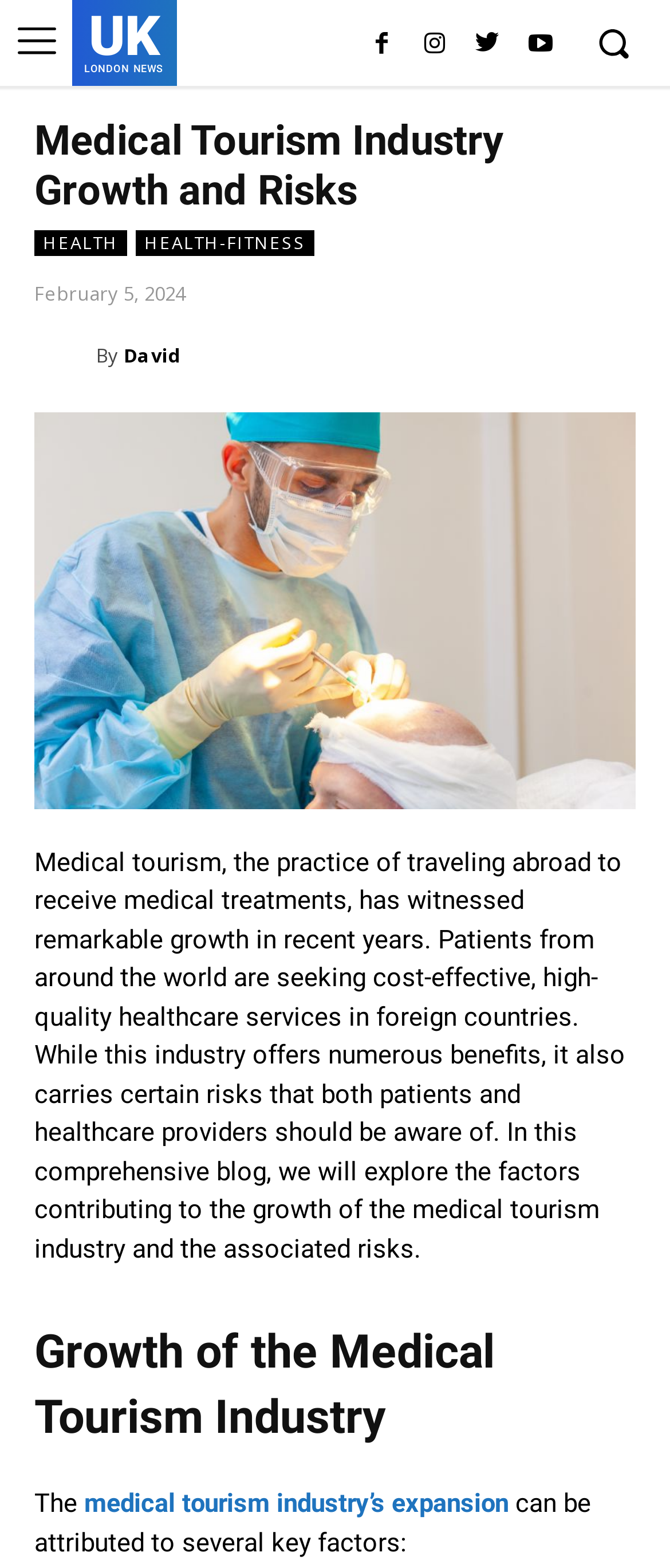Provide the bounding box coordinates for the area that should be clicked to complete the instruction: "Learn more about the medical tourism industry’s expansion".

[0.126, 0.949, 0.759, 0.969]